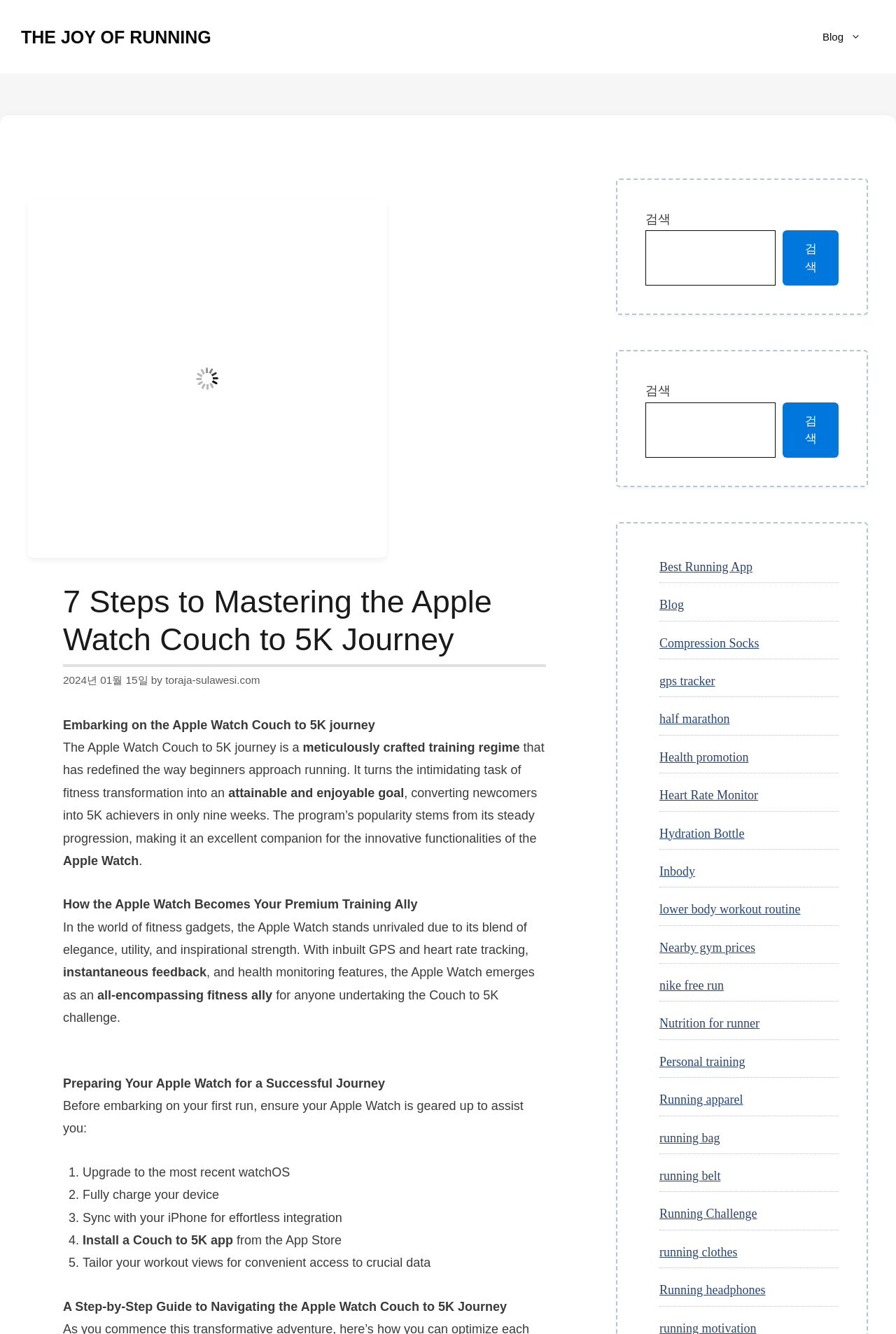How many weeks does the Apple Watch Couch to 5K program take?
Using the image, elaborate on the answer with as much detail as possible.

The webpage states that the Apple Watch Couch to 5K program takes nine weeks to convert newcomers into 5K achievers.